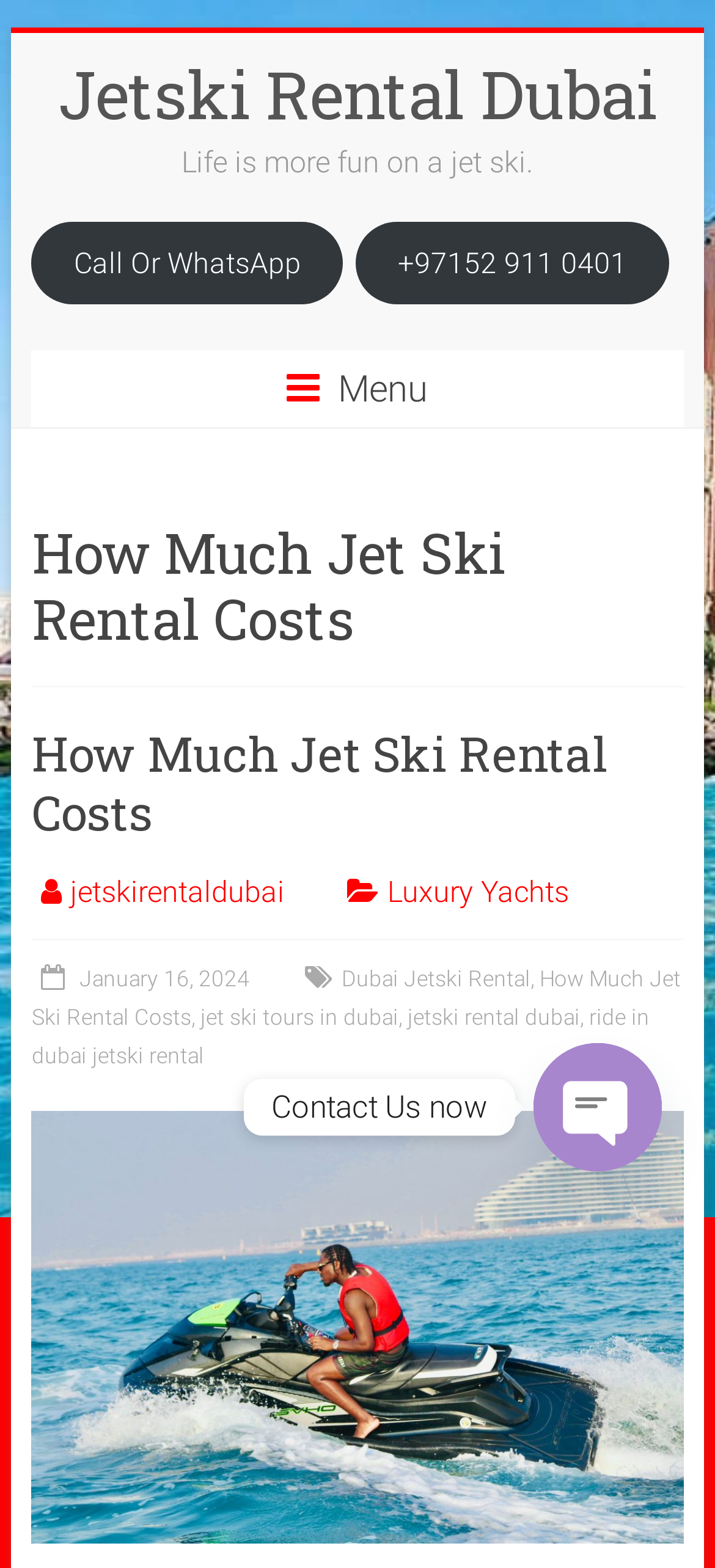Give the bounding box coordinates for this UI element: "Call Or WhatsApp". The coordinates should be four float numbers between 0 and 1, arranged as [left, top, right, bottom].

[0.044, 0.141, 0.48, 0.194]